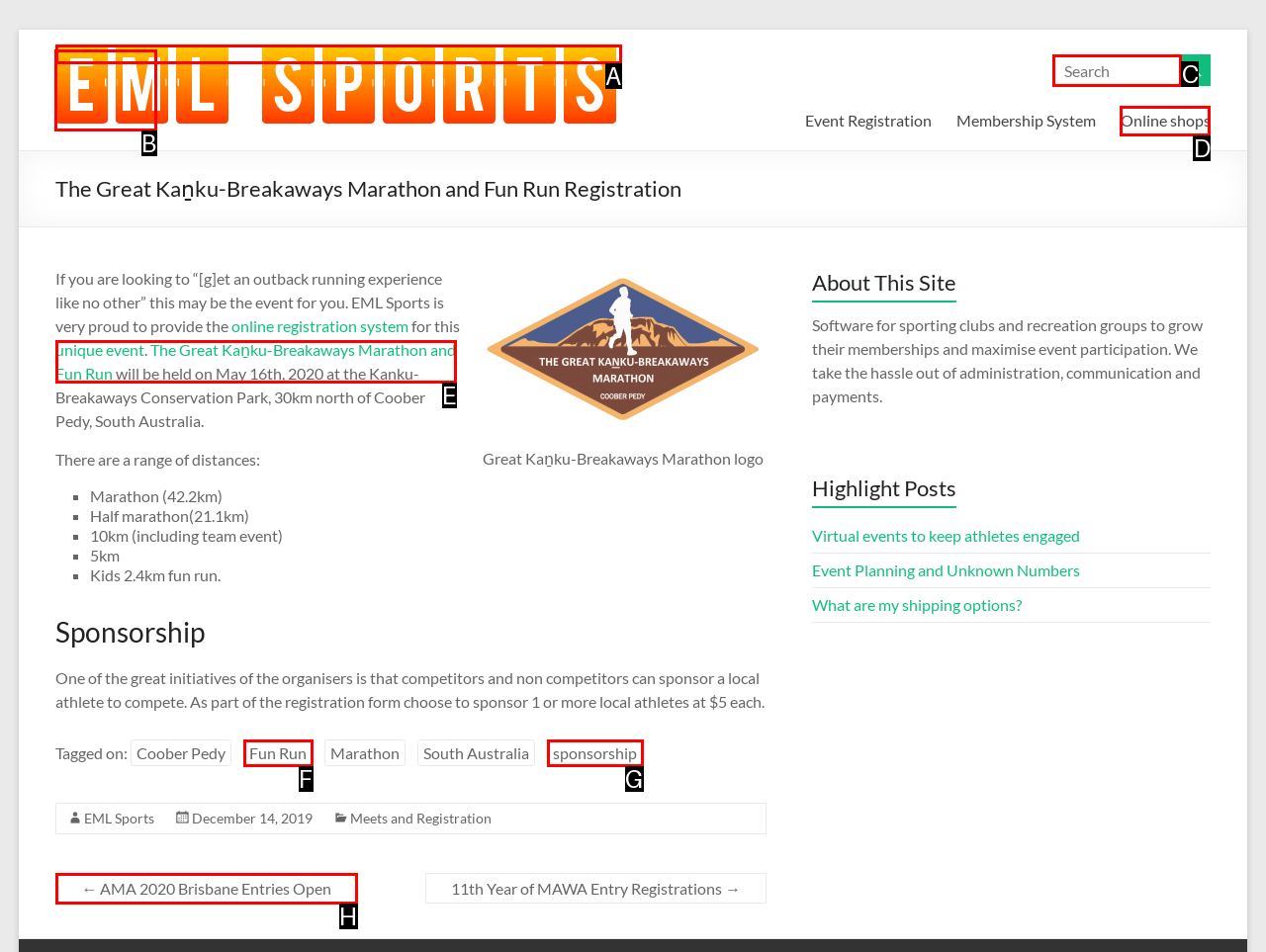Determine which HTML element matches the given description: sponsorship. Provide the corresponding option's letter directly.

G